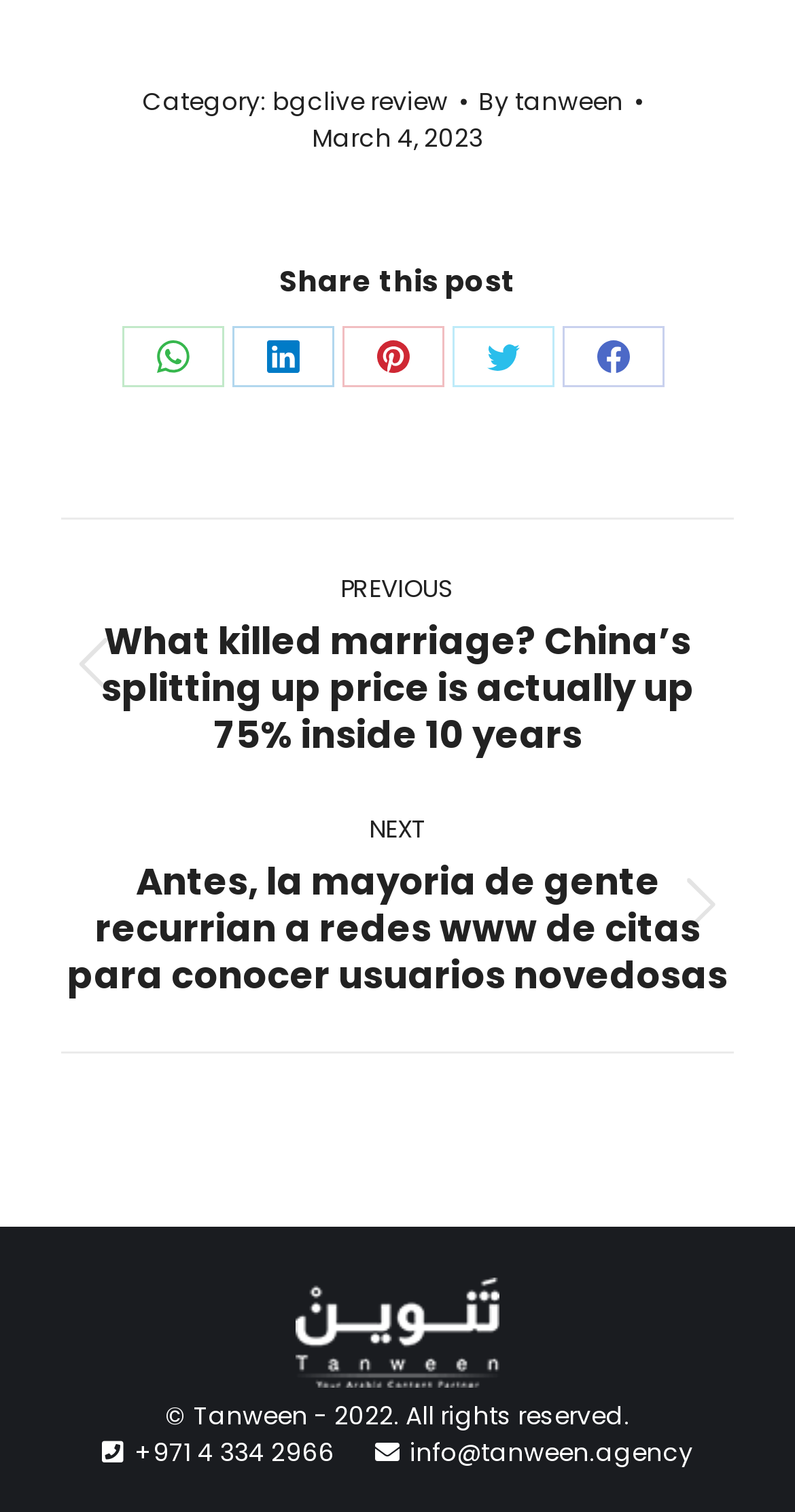Determine the bounding box coordinates of the region to click in order to accomplish the following instruction: "View the image of Apple Mac desktop computer". Provide the coordinates as four float numbers between 0 and 1, specifically [left, top, right, bottom].

None